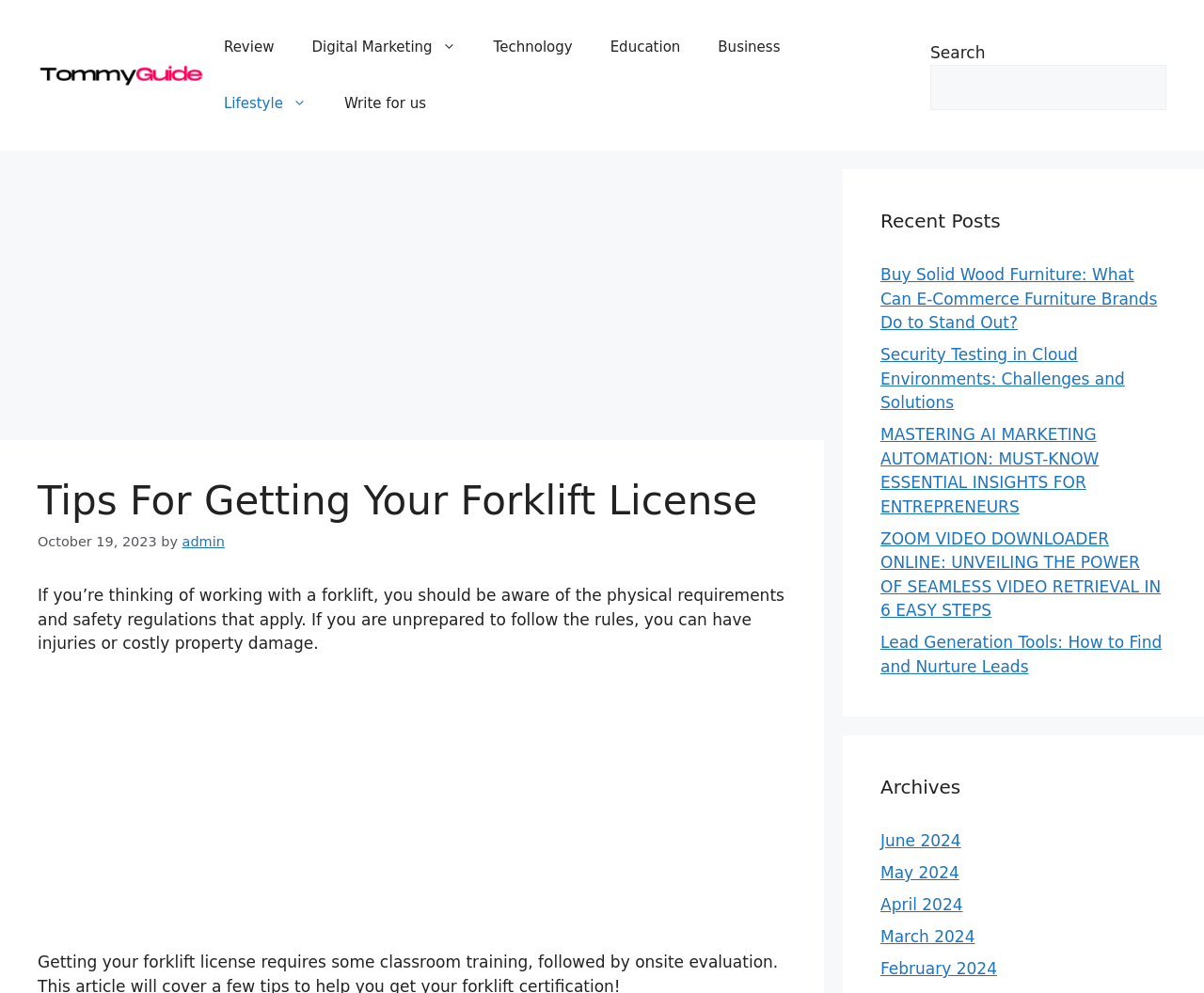Determine the bounding box coordinates of the clickable region to execute the instruction: "Search for something". The coordinates should be four float numbers between 0 and 1, denoted as [left, top, right, bottom].

[0.773, 0.065, 0.969, 0.11]